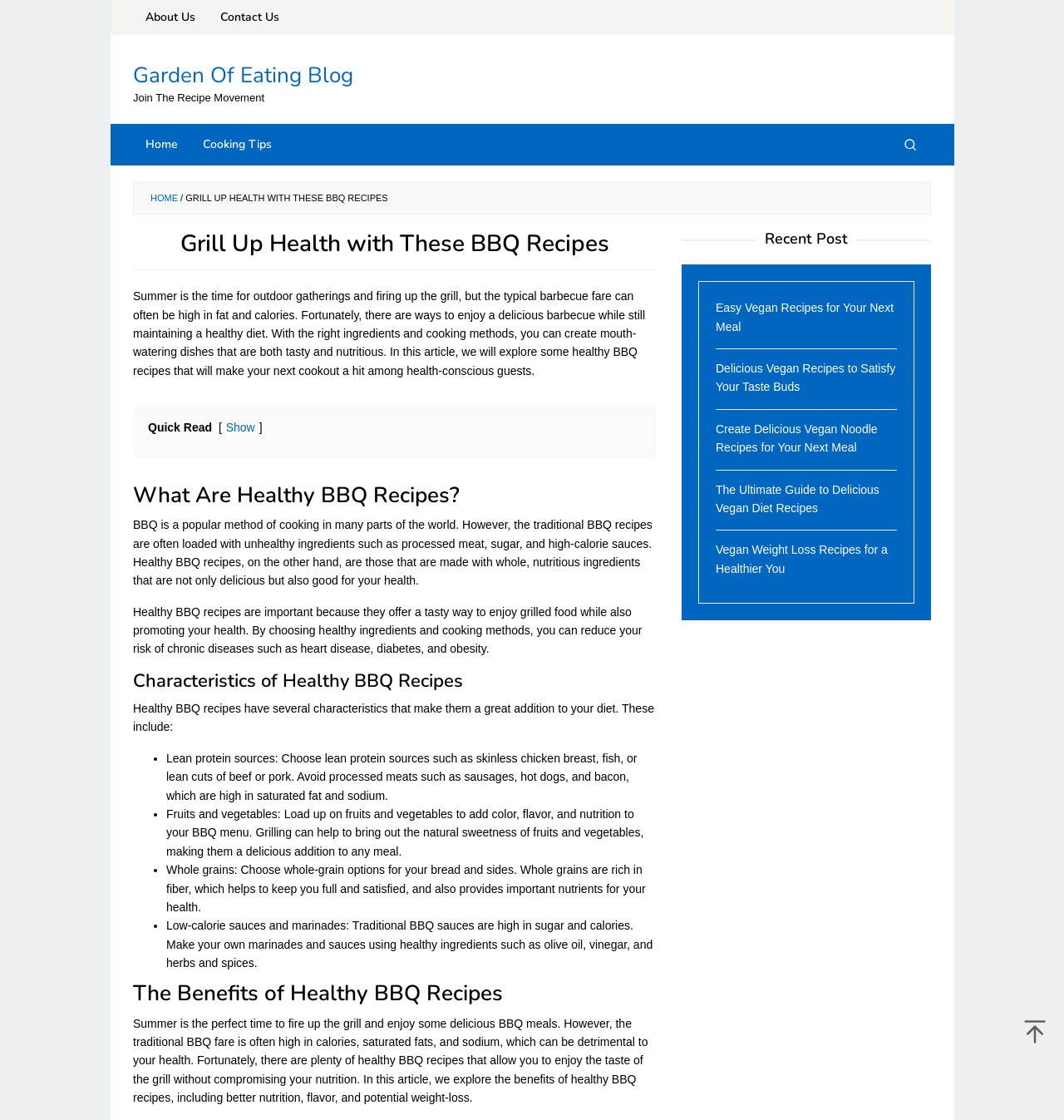Please locate the bounding box coordinates of the element that should be clicked to achieve the given instruction: "Search for something".

[0.836, 0.11, 0.875, 0.148]